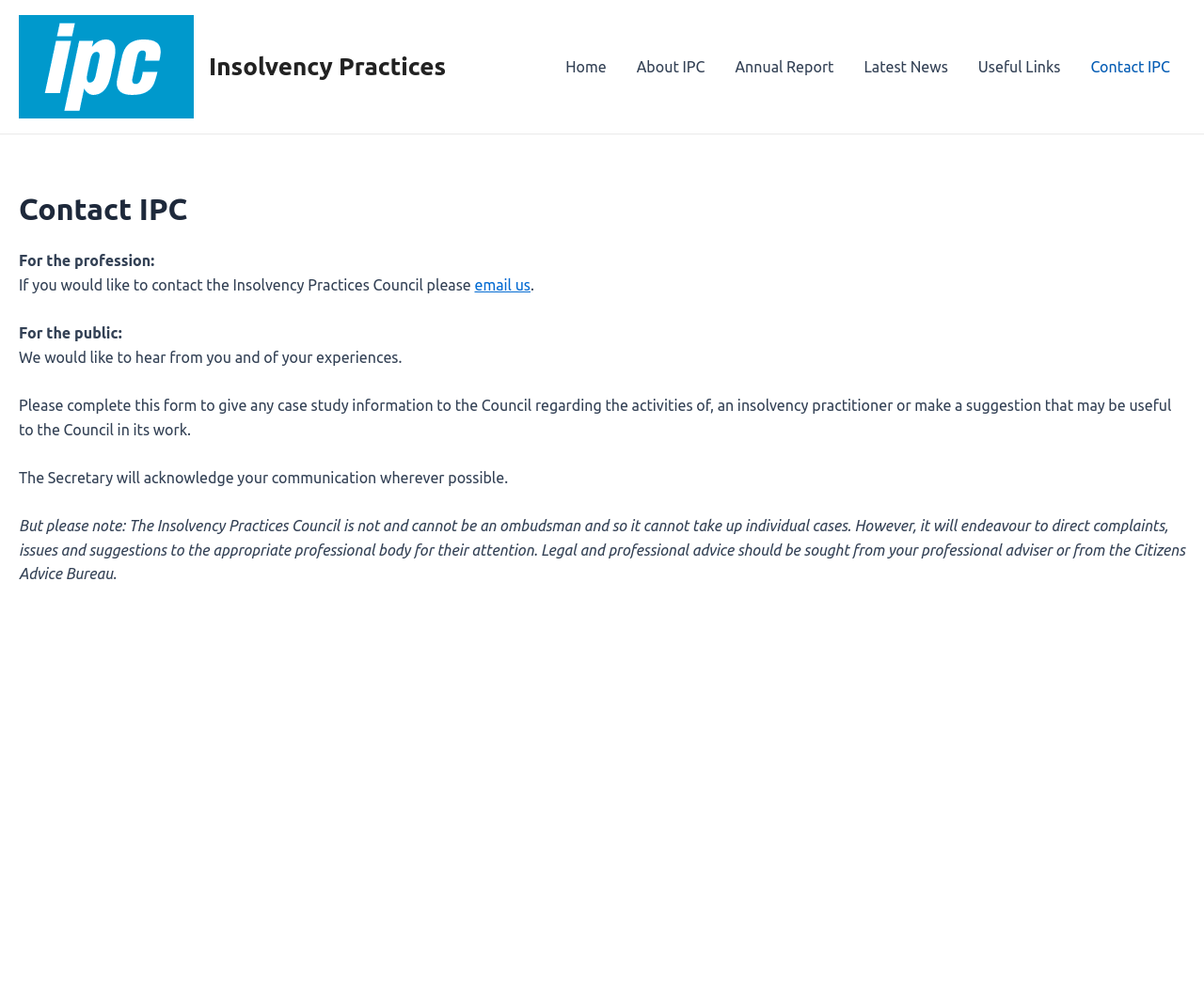What should be sought from a professional adviser?
Give a one-word or short-phrase answer derived from the screenshot.

Legal and professional advice